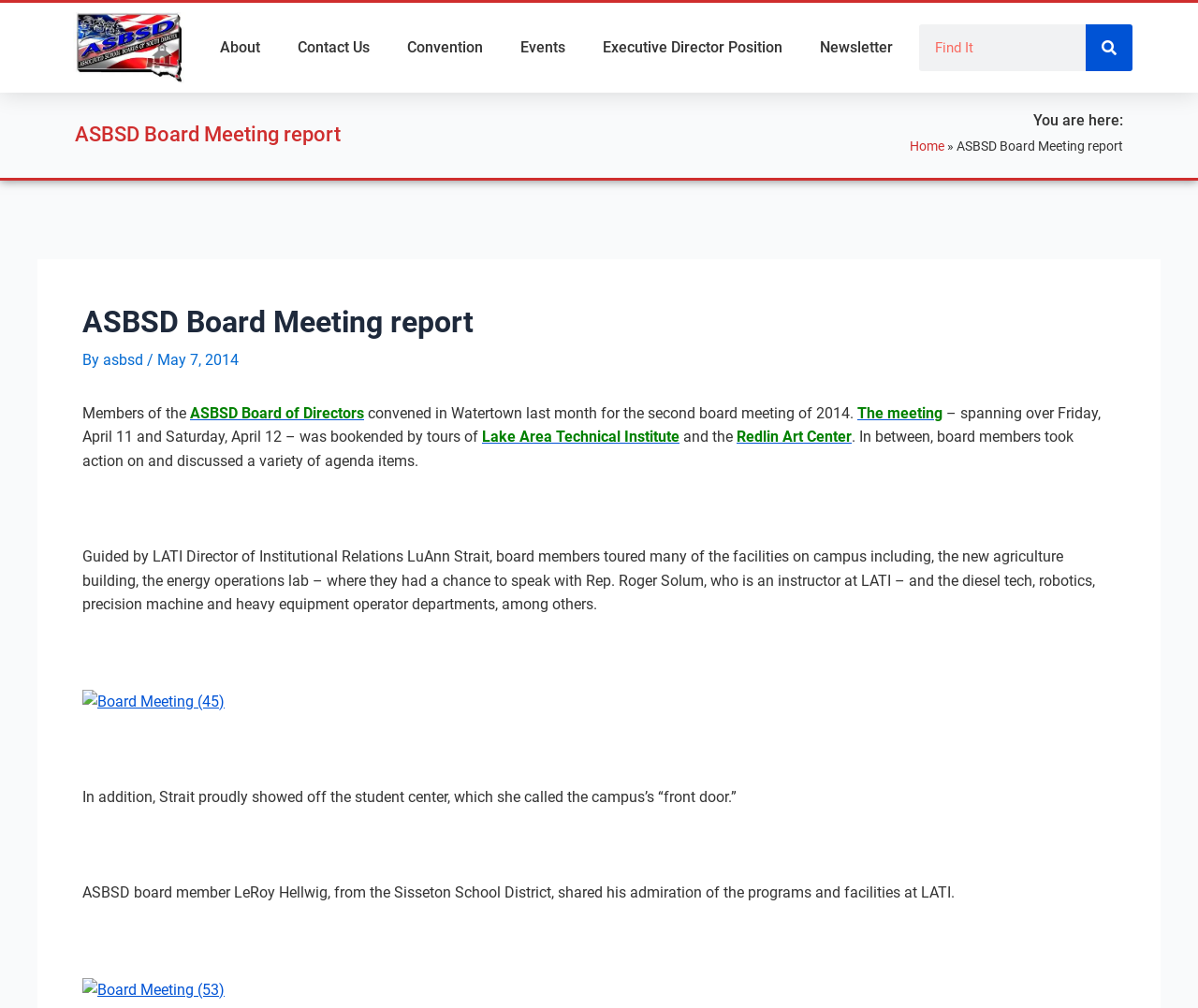Identify the title of the webpage and provide its text content.

ASBSD Board Meeting report